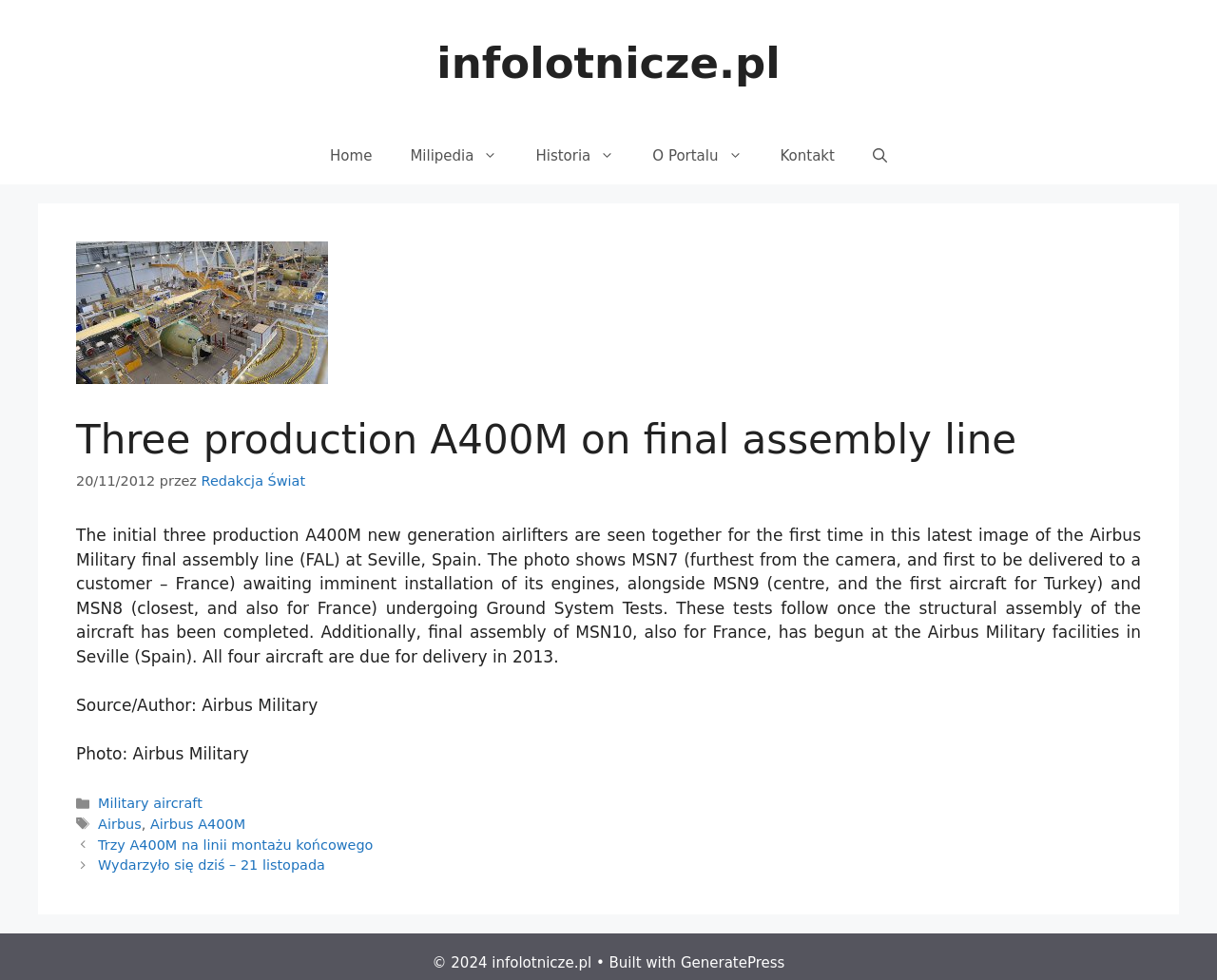Please find the bounding box coordinates of the element that needs to be clicked to perform the following instruction: "search for something". The bounding box coordinates should be four float numbers between 0 and 1, represented as [left, top, right, bottom].

[0.702, 0.13, 0.744, 0.188]